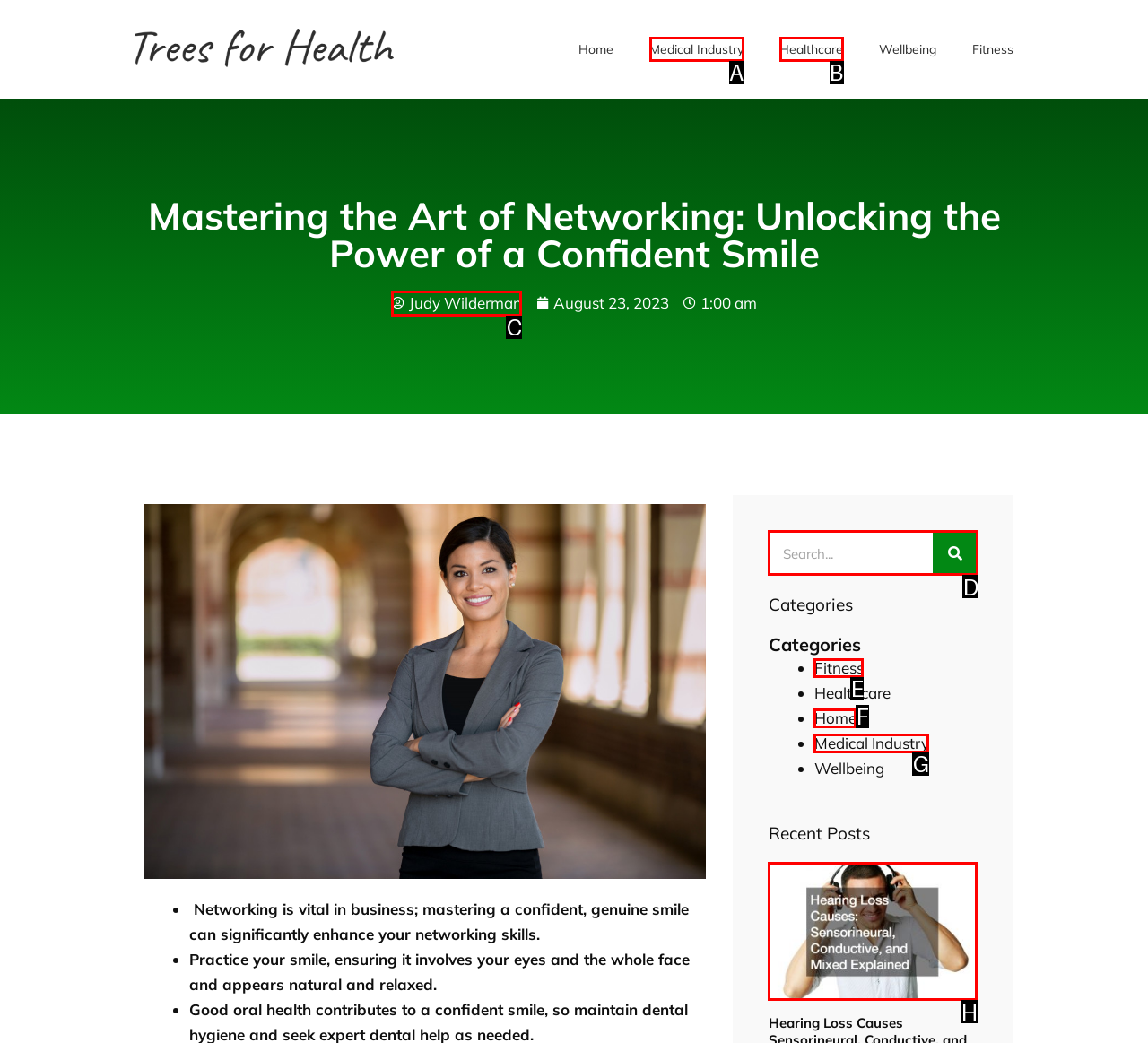Select the HTML element to finish the task: Search for a topic Reply with the letter of the correct option.

D